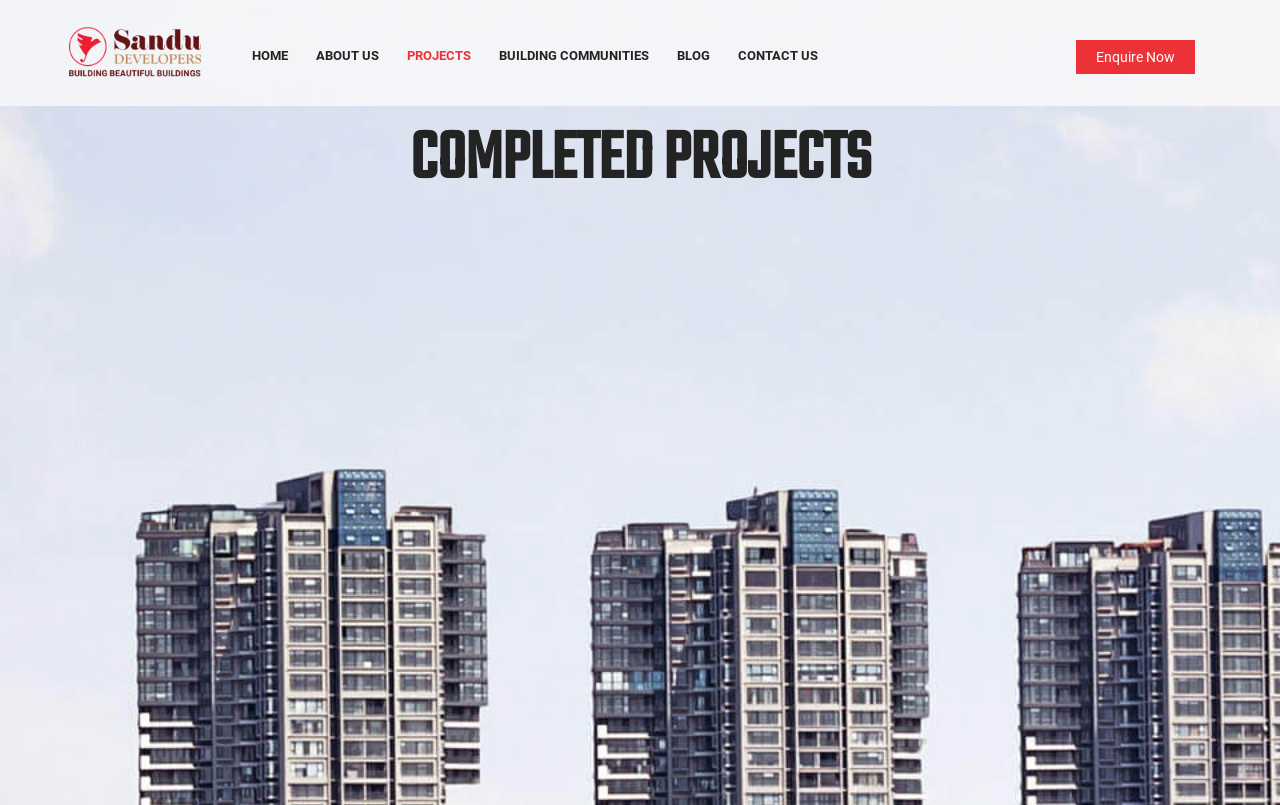Answer the question using only a single word or phrase: 
How many links are in the footer section?

4